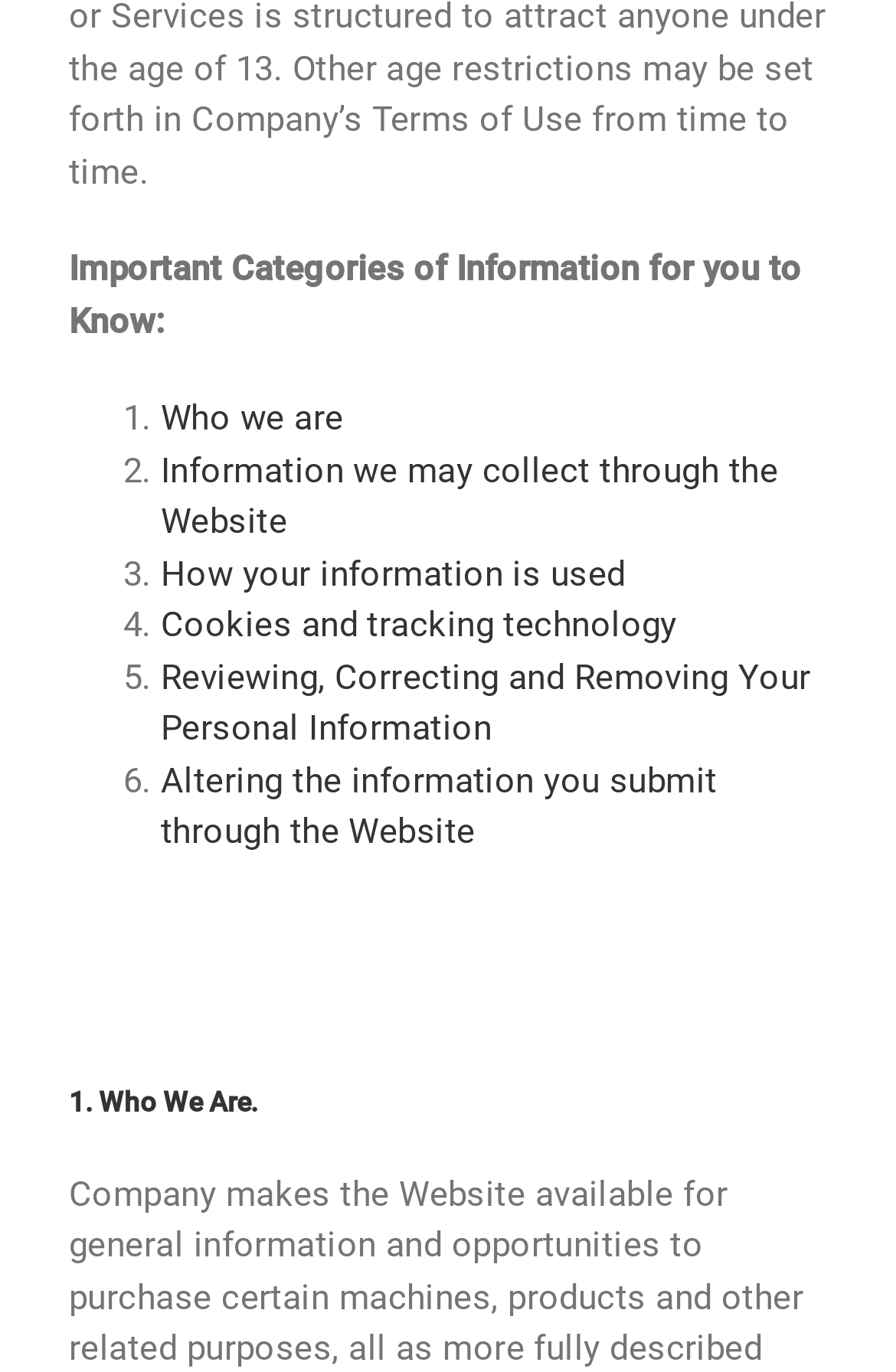Find the UI element described as: "Who we are" and predict its bounding box coordinates. Ensure the coordinates are four float numbers between 0 and 1, [left, top, right, bottom].

[0.179, 0.29, 0.383, 0.32]